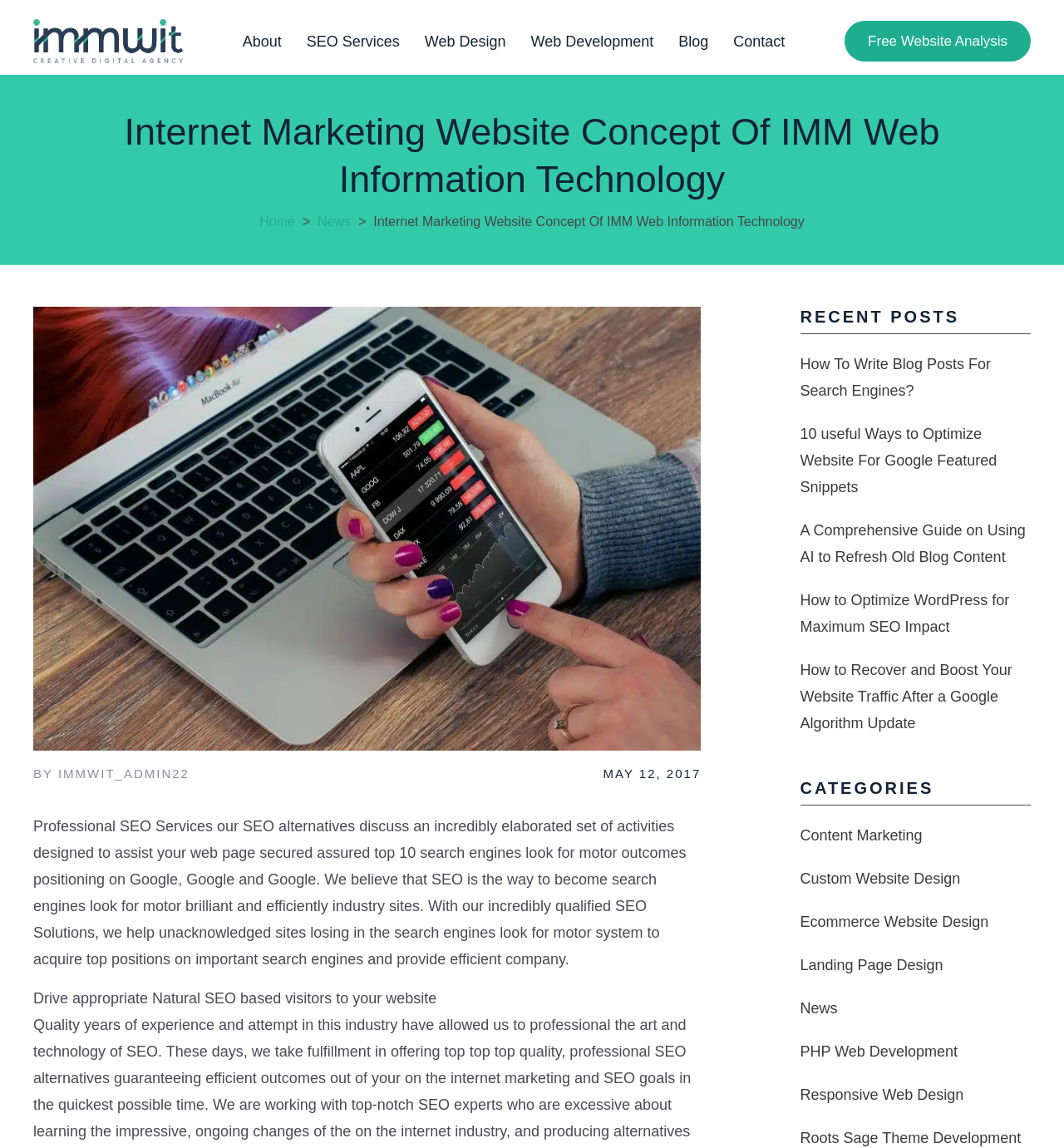Utilize the details in the image to give a detailed response to the question: What is the purpose of the company's SEO services?

The company's SEO services are designed to help websites achieve top 10 search engine rankings, as stated in the paragraph of text on the webpage.